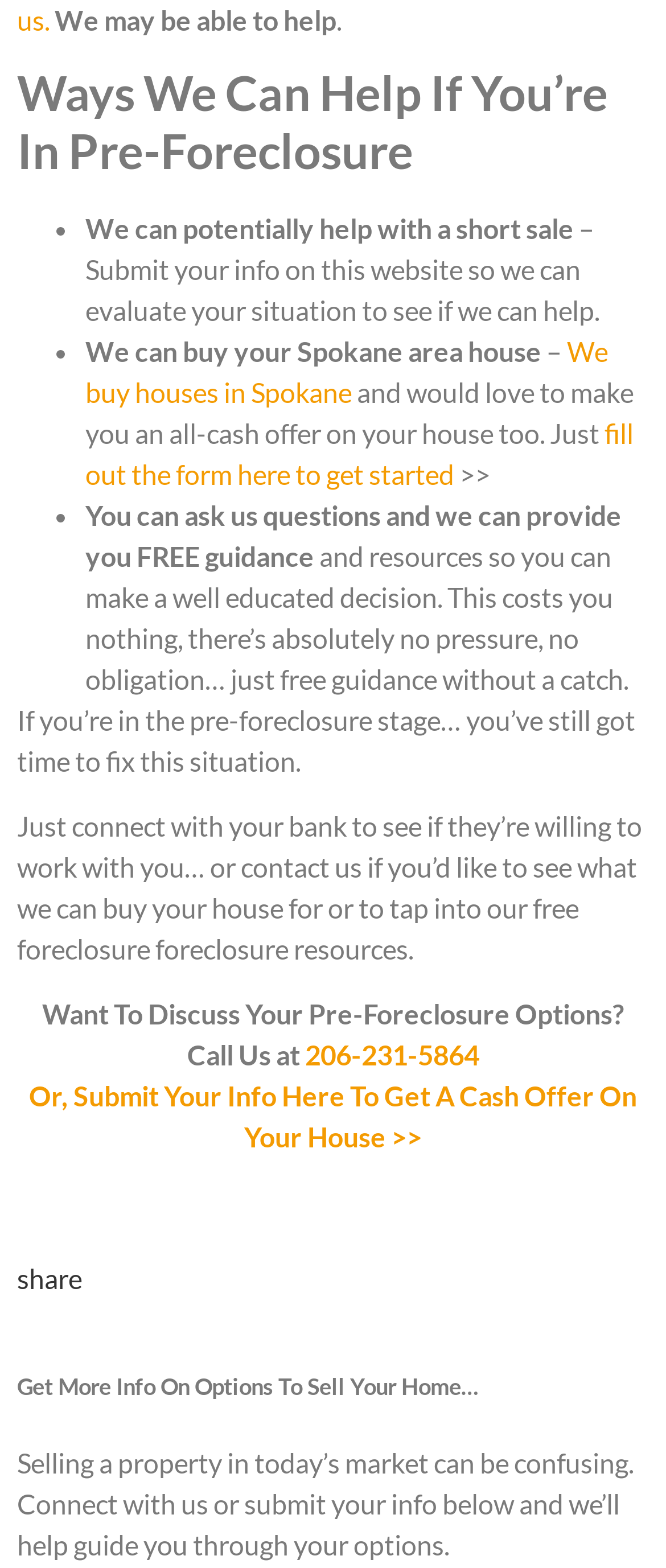Bounding box coordinates should be provided in the format (top-left x, top-left y, bottom-right x, bottom-right y) with all values between 0 and 1. Identify the bounding box for this UI element: 206-231-5864

[0.458, 0.662, 0.719, 0.683]